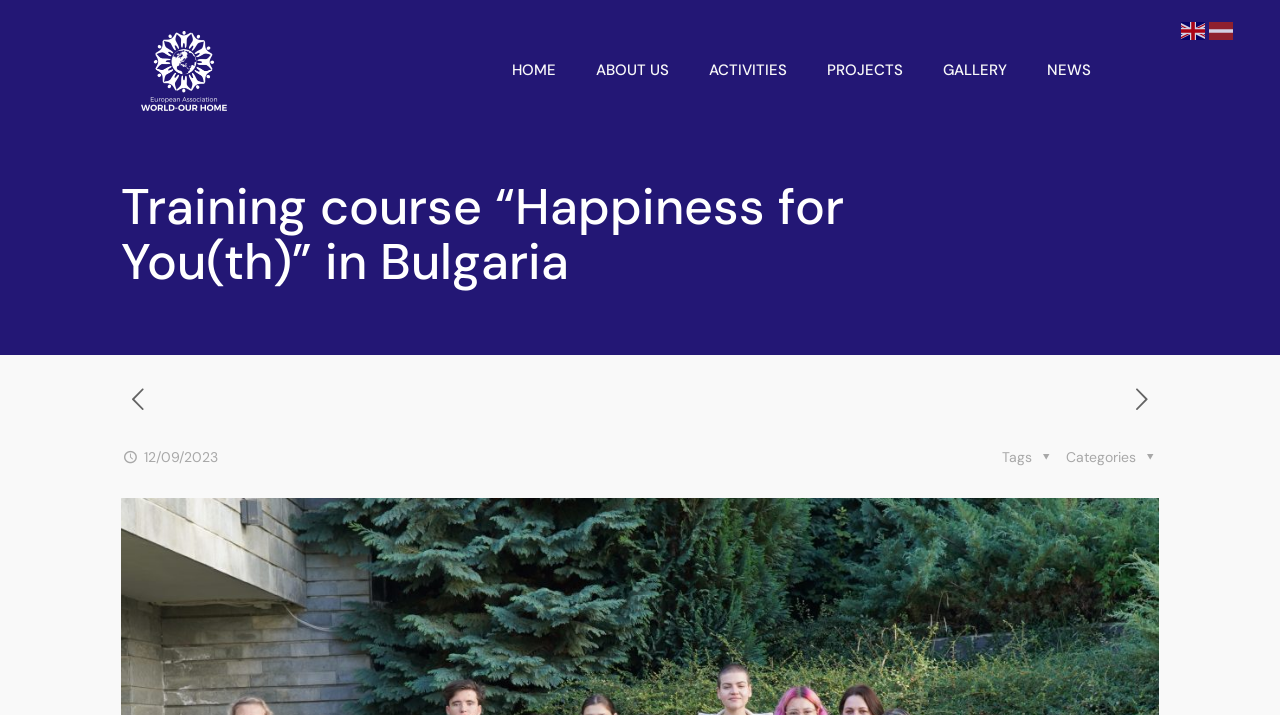Create a detailed description of the webpage's content and layout.

The webpage appears to be a blog or news article page from the "World-Our Home" website. At the top left corner, there is a white logo of "World-our-home" with a link to the homepage. Next to the logo, there are six navigation links: "HOME", "ABOUT US", "ACTIVITIES", "PROJECTS", "GALLERY", and "NEWS", which are evenly spaced and aligned horizontally.

Below the navigation links, there is a prominent heading that reads "Training course “Happiness for You(th)” in Bulgaria". On the same line as the heading, there are two social media links, one on the left and one on the right, represented by icons.

Further down, there is a time stamp indicating the date "12/09/2023". To the right of the time stamp, there are two labels: "Categories" and "Tags". 

At the top right corner, there are two language selection links, "en" and "lv", each represented by a small flag icon.